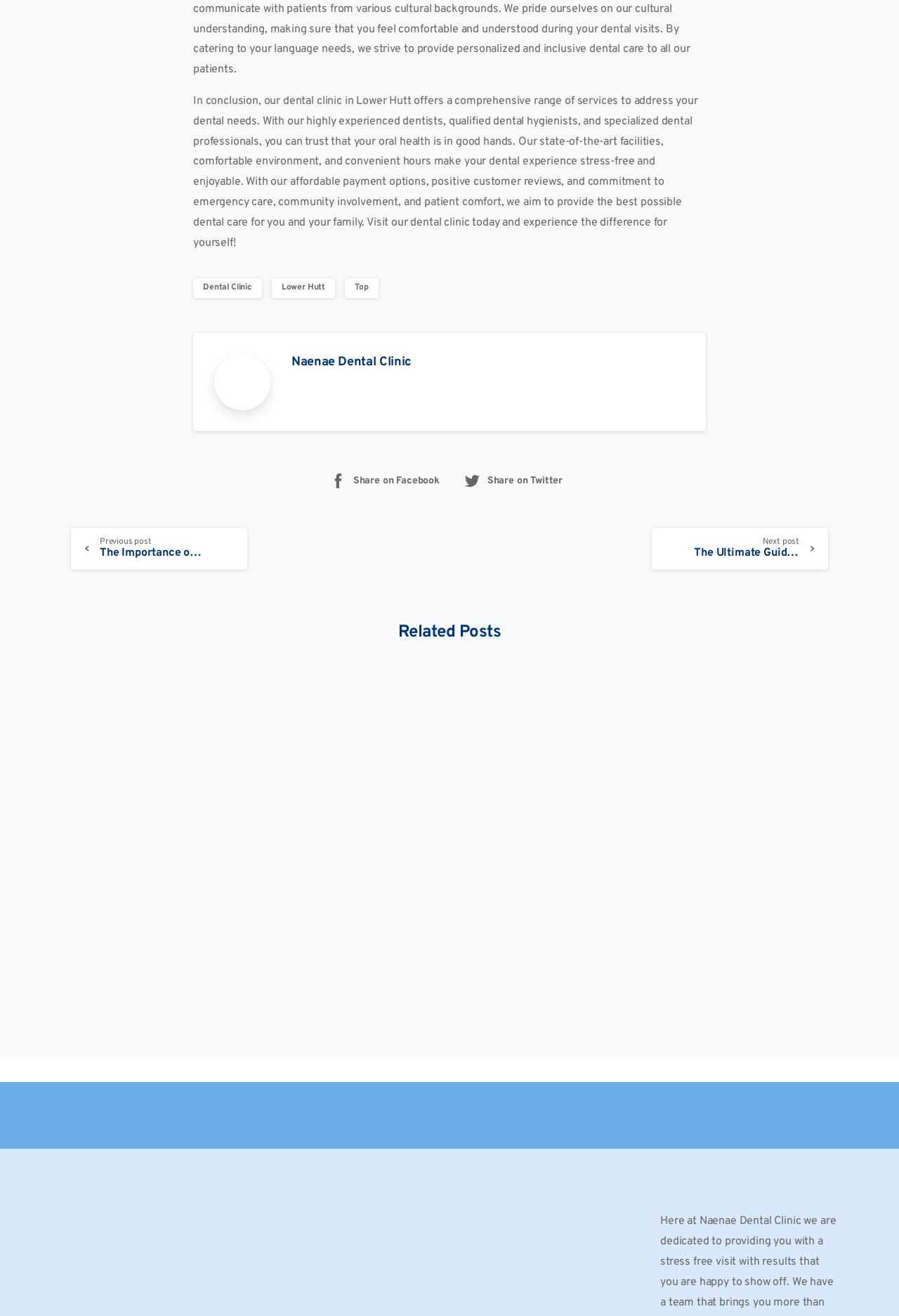Show the bounding box coordinates of the element that should be clicked to complete the task: "Book online".

[0.151, 0.852, 0.247, 0.866]